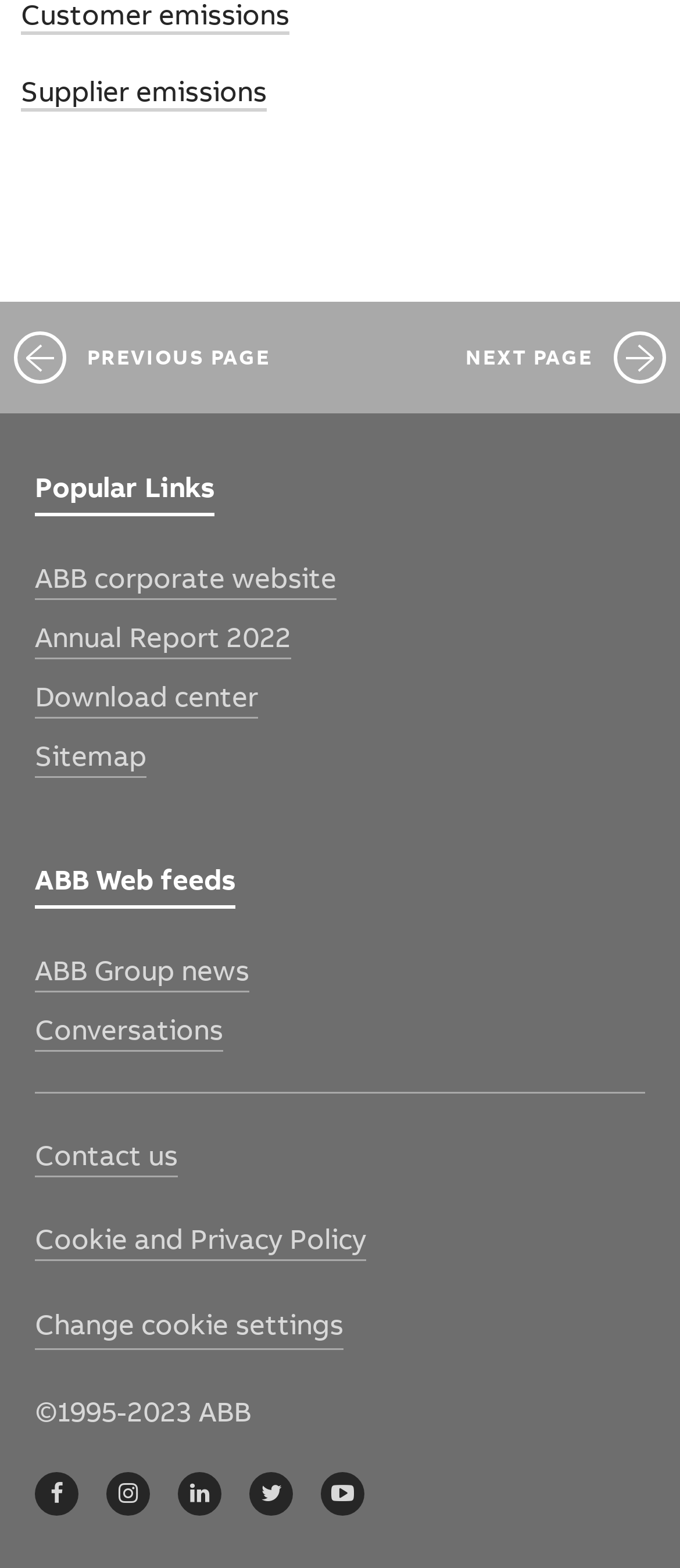Based on the image, please elaborate on the answer to the following question:
How many pages can you navigate to from the footer?

The webpage has a footer section with two navigation links: 'PREVIOUS PAGE' and 'NEXT PAGE'.